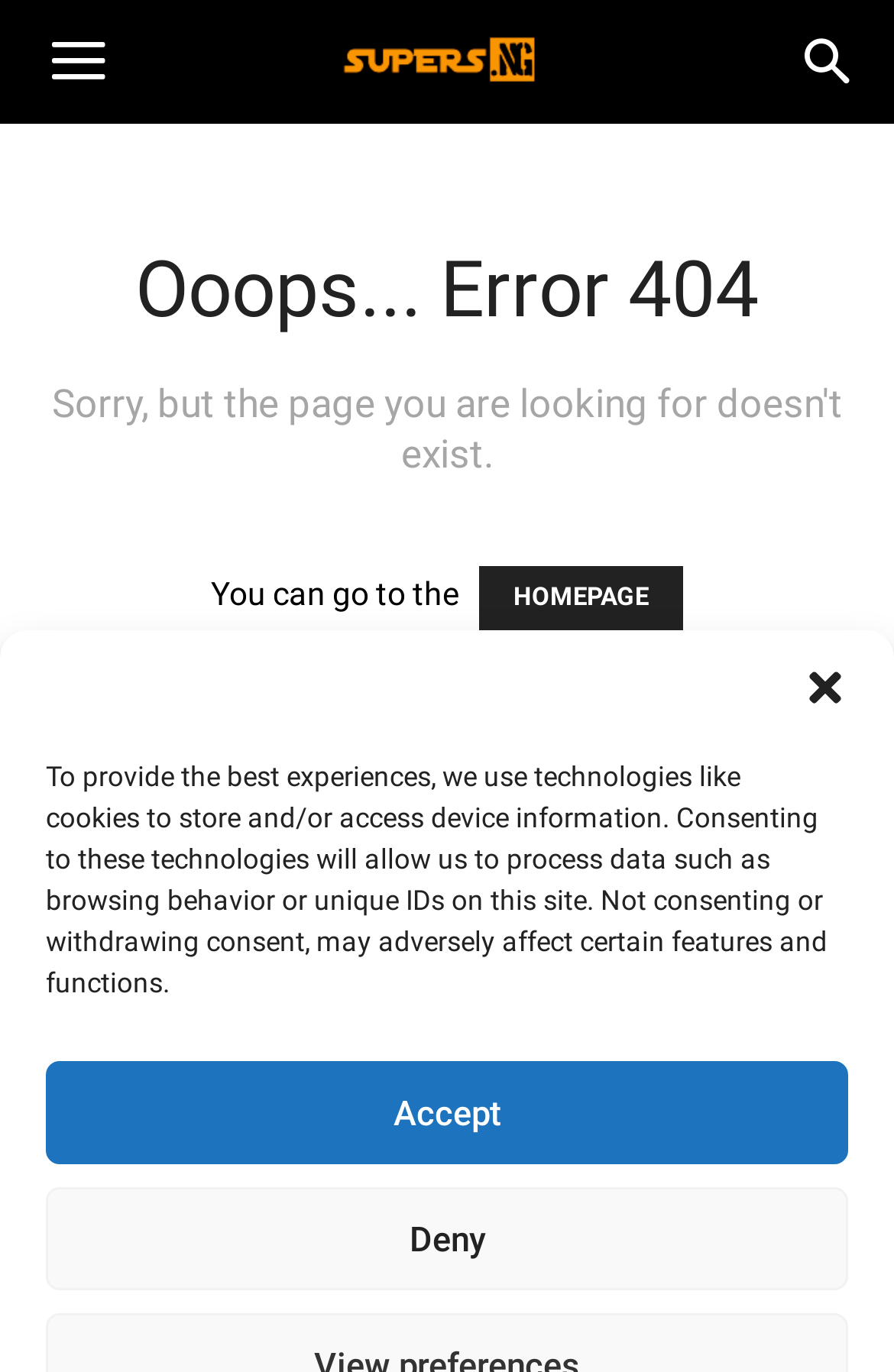What is the purpose of the 'Search' link?
Look at the image and provide a detailed response to the question.

The 'Search' link with bounding box coordinates [0.856, 0.0, 1.0, 0.09] is likely intended to allow users to search for specific content within the website, given its prominent position at the top of the page.